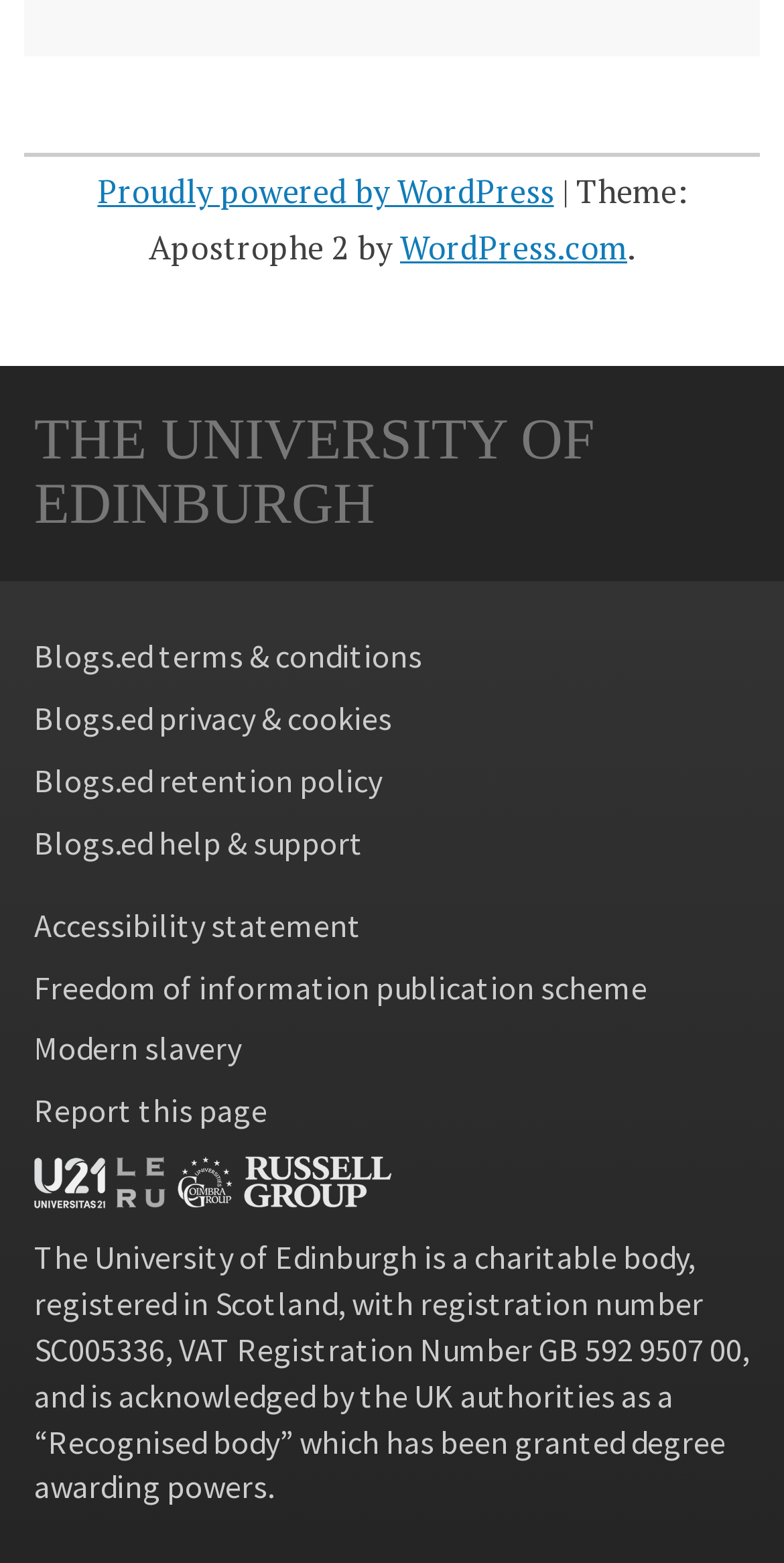Could you please study the image and provide a detailed answer to the question:
What is the registration number of the university?

The registration number of the university can be found in the static text element with the text 'The University of Edinburgh is a charitable body, registered in Scotland, with registration number SC005336, ...'.